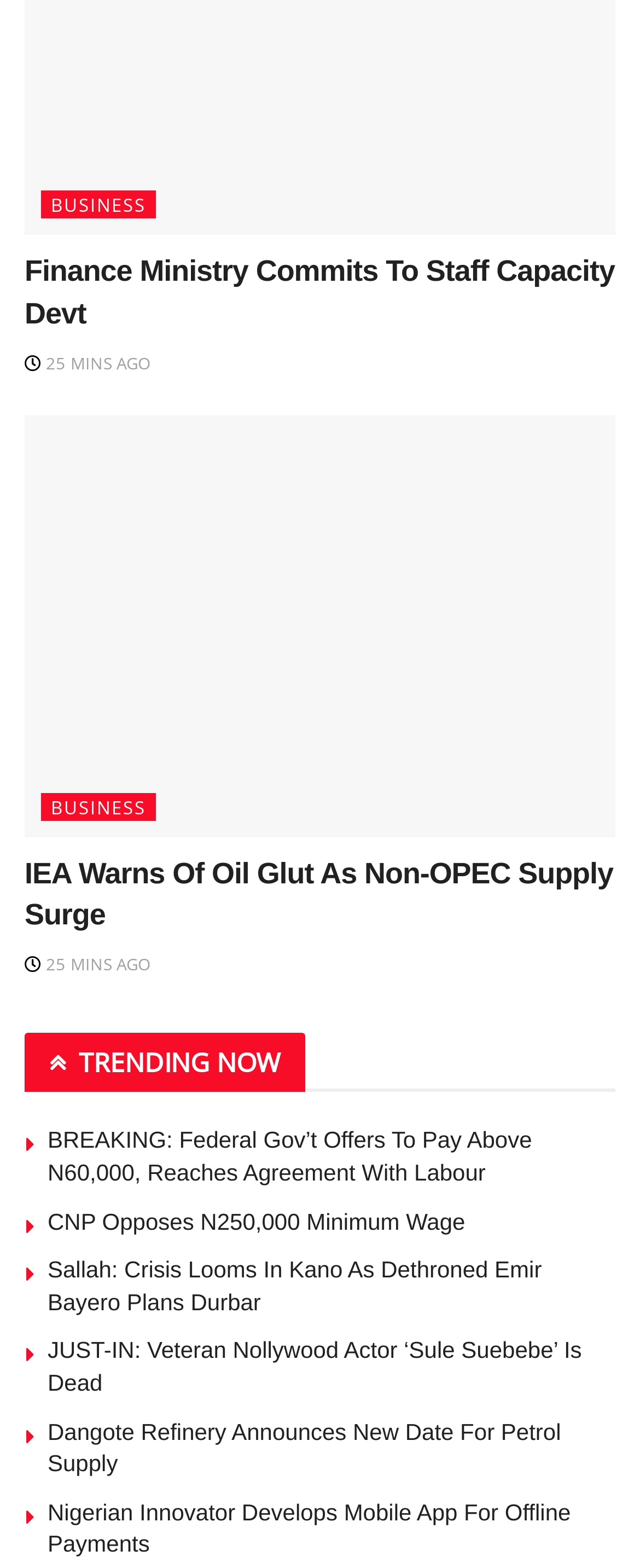Determine the bounding box coordinates of the element that should be clicked to execute the following command: "Read 'Finance Ministry Commits To Staff Capacity Devt'".

[0.038, 0.161, 0.962, 0.213]